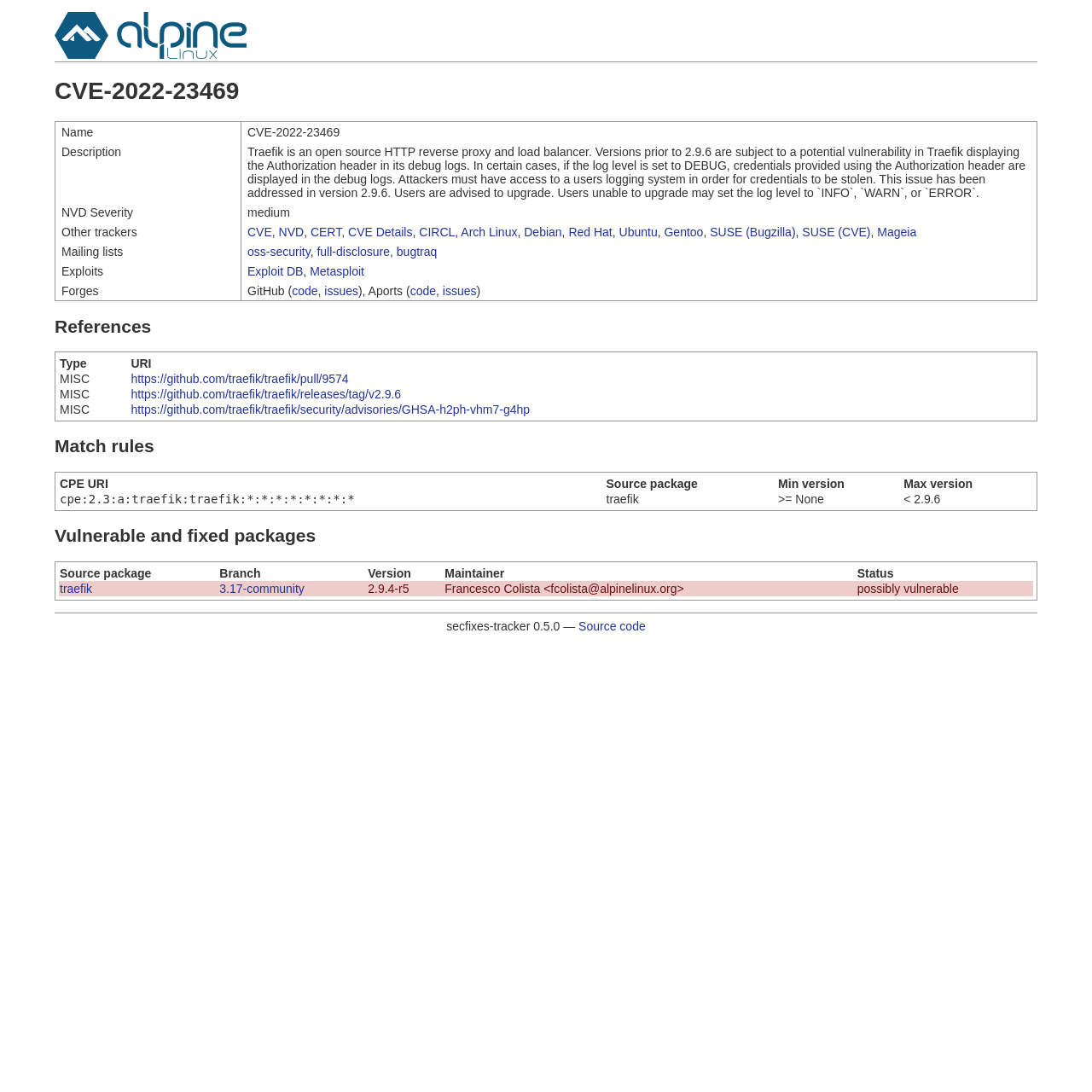Please identify the bounding box coordinates of the area that needs to be clicked to follow this instruction: "Read Traefik description".

[0.227, 0.133, 0.939, 0.183]